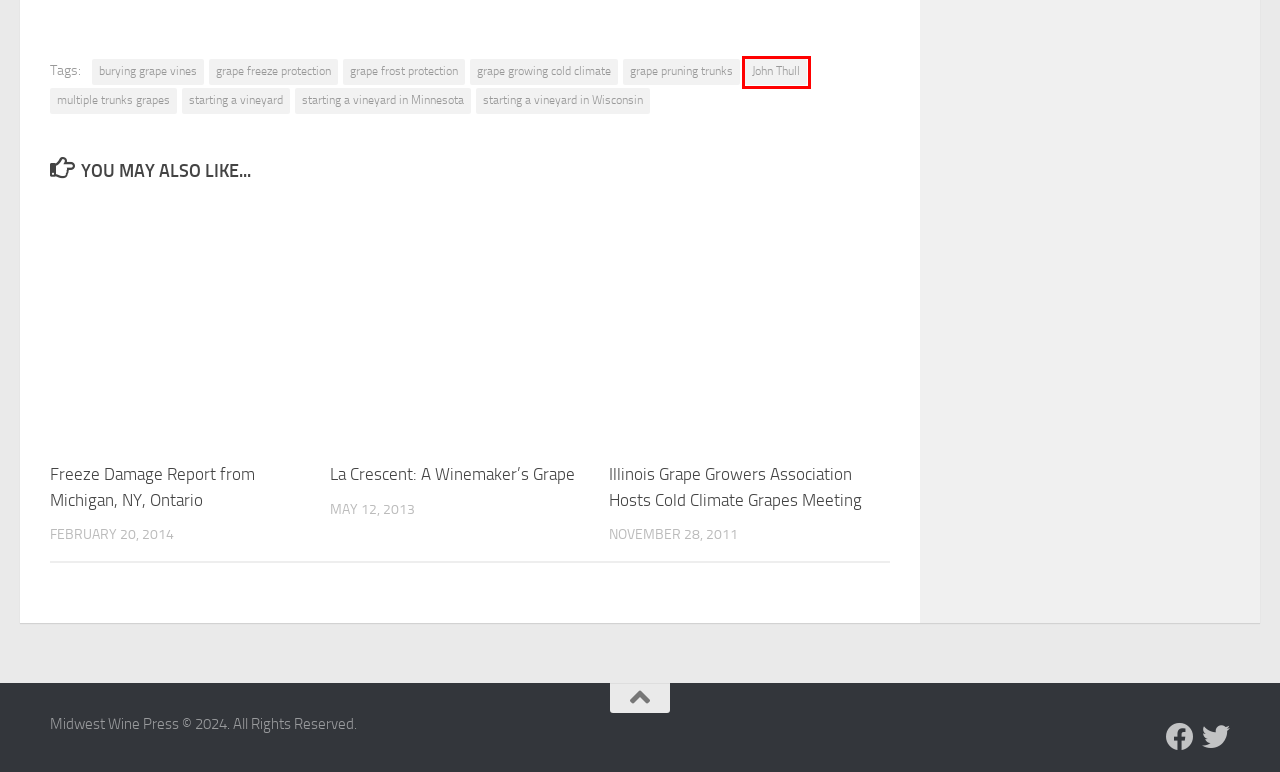Review the screenshot of a webpage which includes a red bounding box around an element. Select the description that best fits the new webpage once the element in the bounding box is clicked. Here are the candidates:
A. grape frost protection – Midwest Wine Press
B. starting a vineyard in Wisconsin – Midwest Wine Press
C. starting a vineyard – Midwest Wine Press
D. La Crescent: A Winemaker’s Grape  – Midwest Wine Press
E. grape freeze protection – Midwest Wine Press
F. starting a vineyard in Minnesota – Midwest Wine Press
G. grape pruning trunks – Midwest Wine Press
H. John Thull – Midwest Wine Press

H